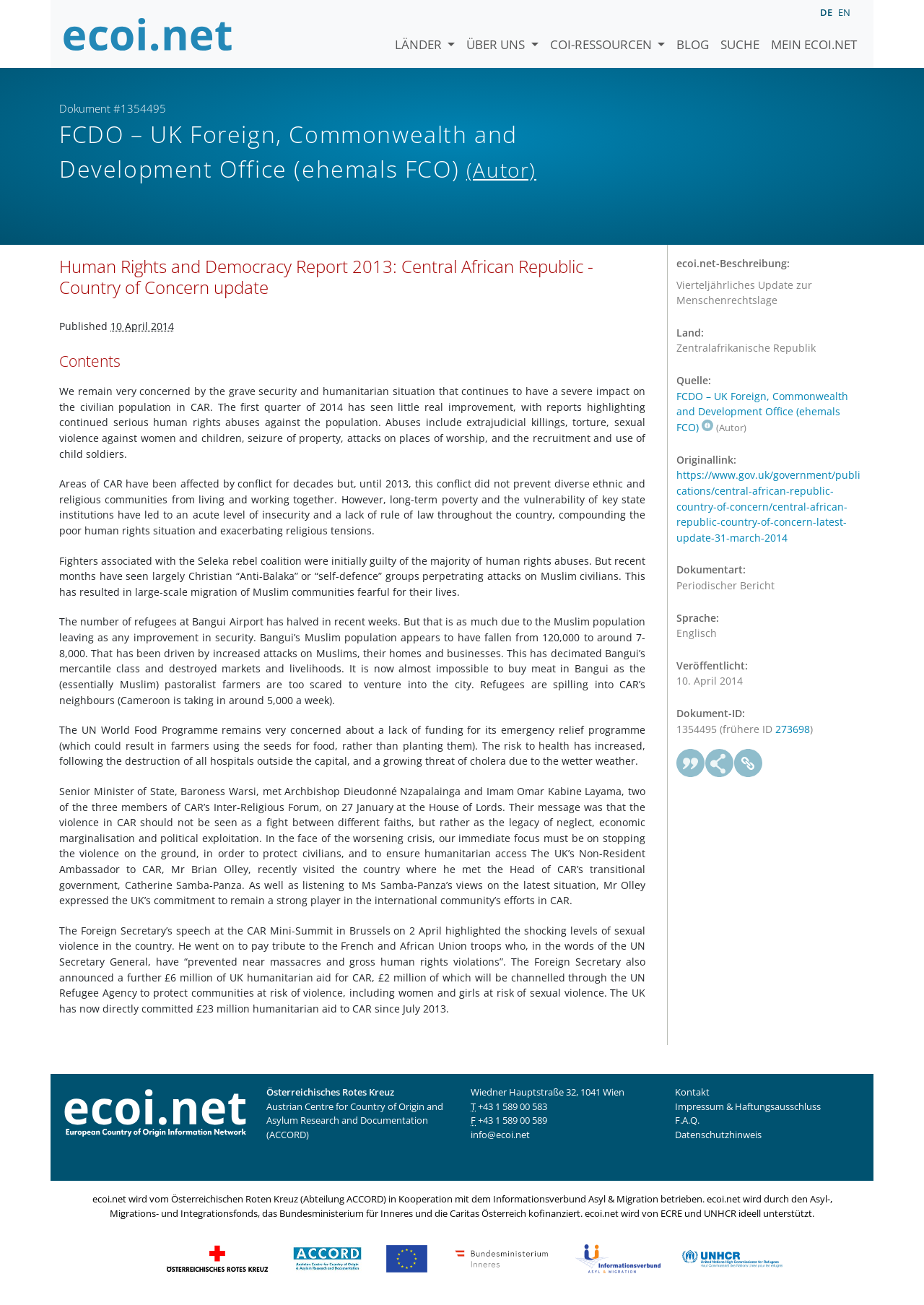Please determine the bounding box coordinates for the element that should be clicked to follow these instructions: "Visit the 'ecoi.net' homepage".

[0.066, 0.008, 0.254, 0.044]